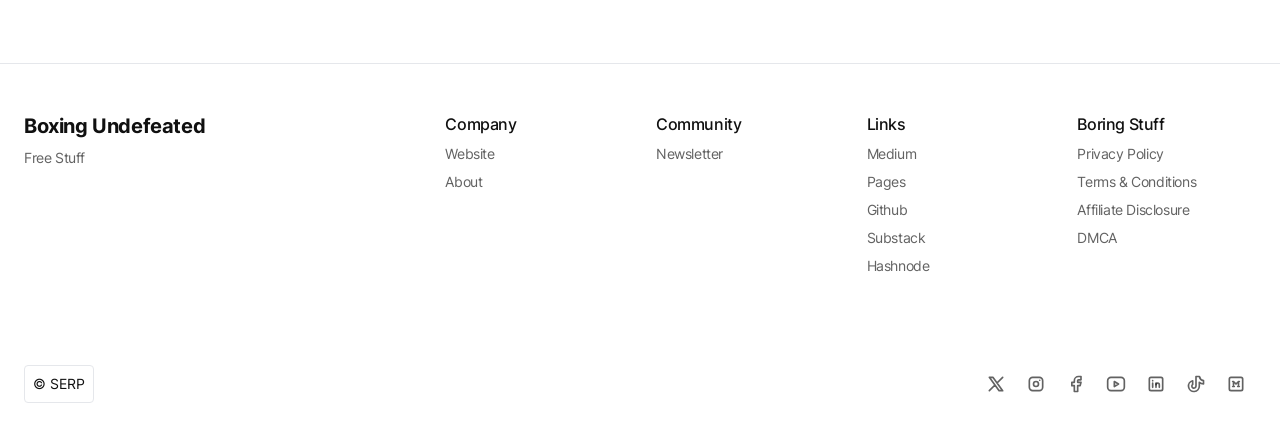Return the bounding box coordinates of the UI element that corresponds to this description: "aria-label="Linkedin"". The coordinates must be given as four float numbers in the range of 0 and 1, [left, top, right, bottom].

[0.888, 0.834, 0.919, 0.926]